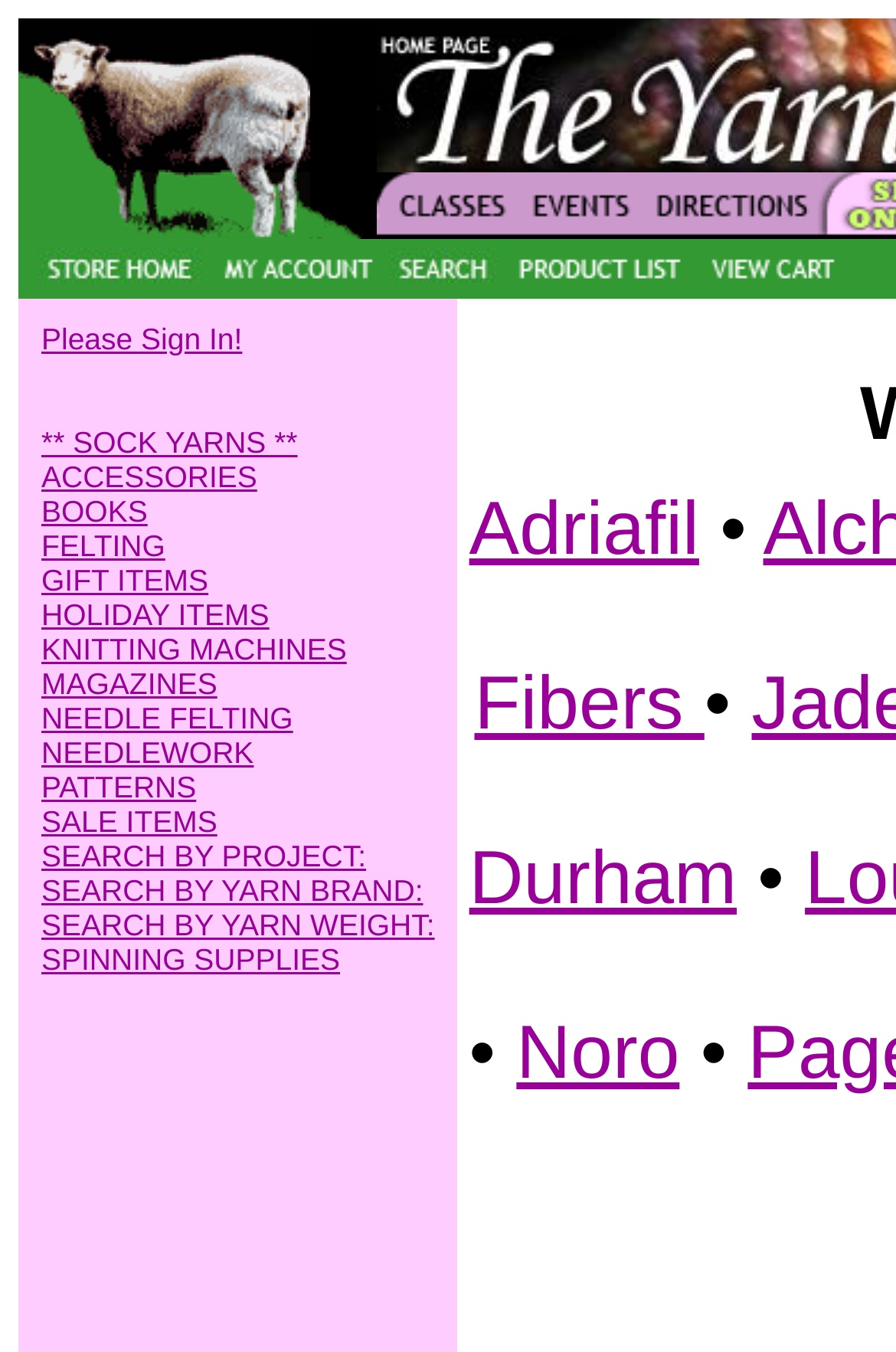Please determine the bounding box coordinates of the element to click in order to execute the following instruction: "Sign in to your account". The coordinates should be four float numbers between 0 and 1, specified as [left, top, right, bottom].

[0.238, 0.19, 0.425, 0.214]